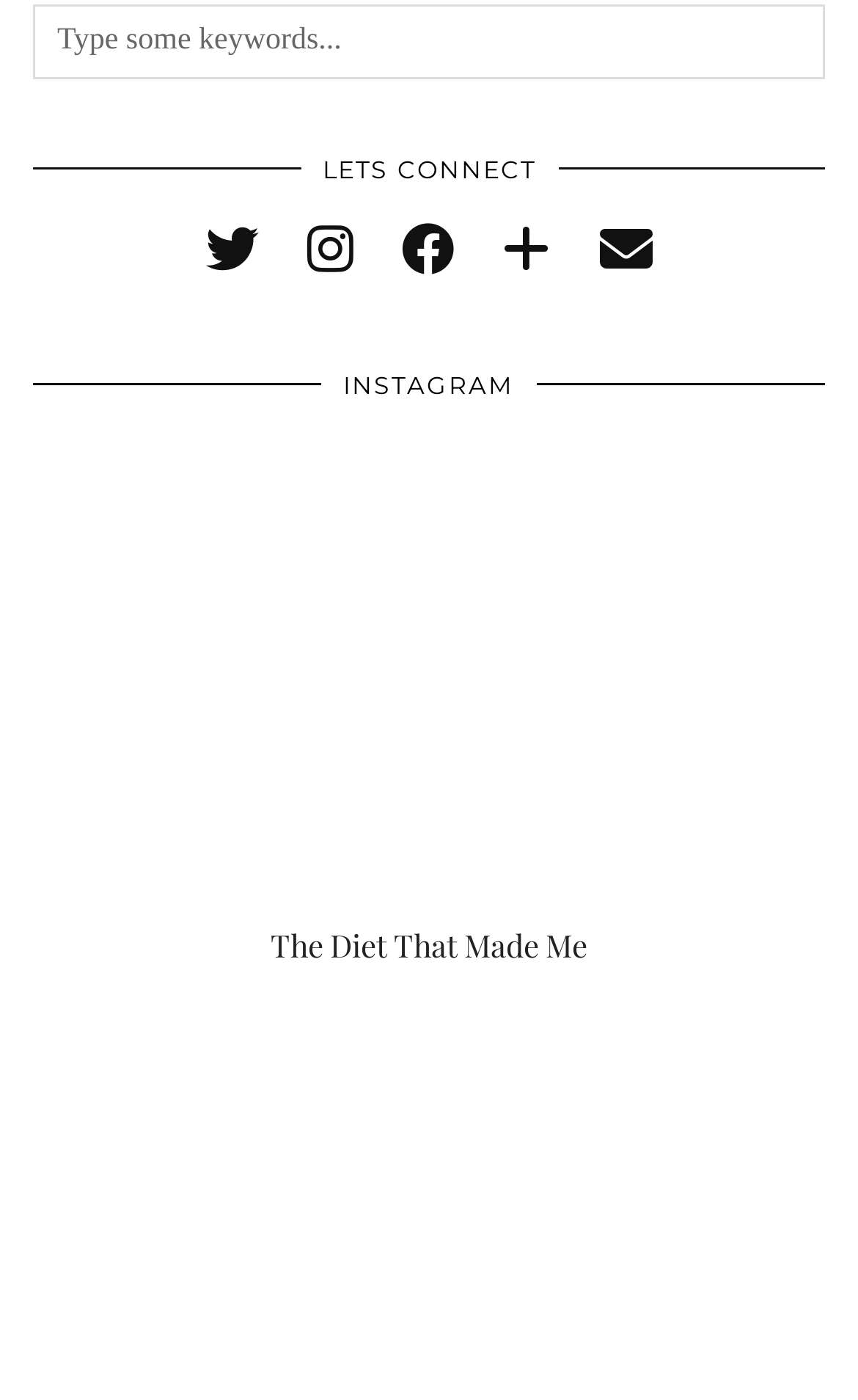Please reply to the following question with a single word or a short phrase:
How many social media links are available?

5